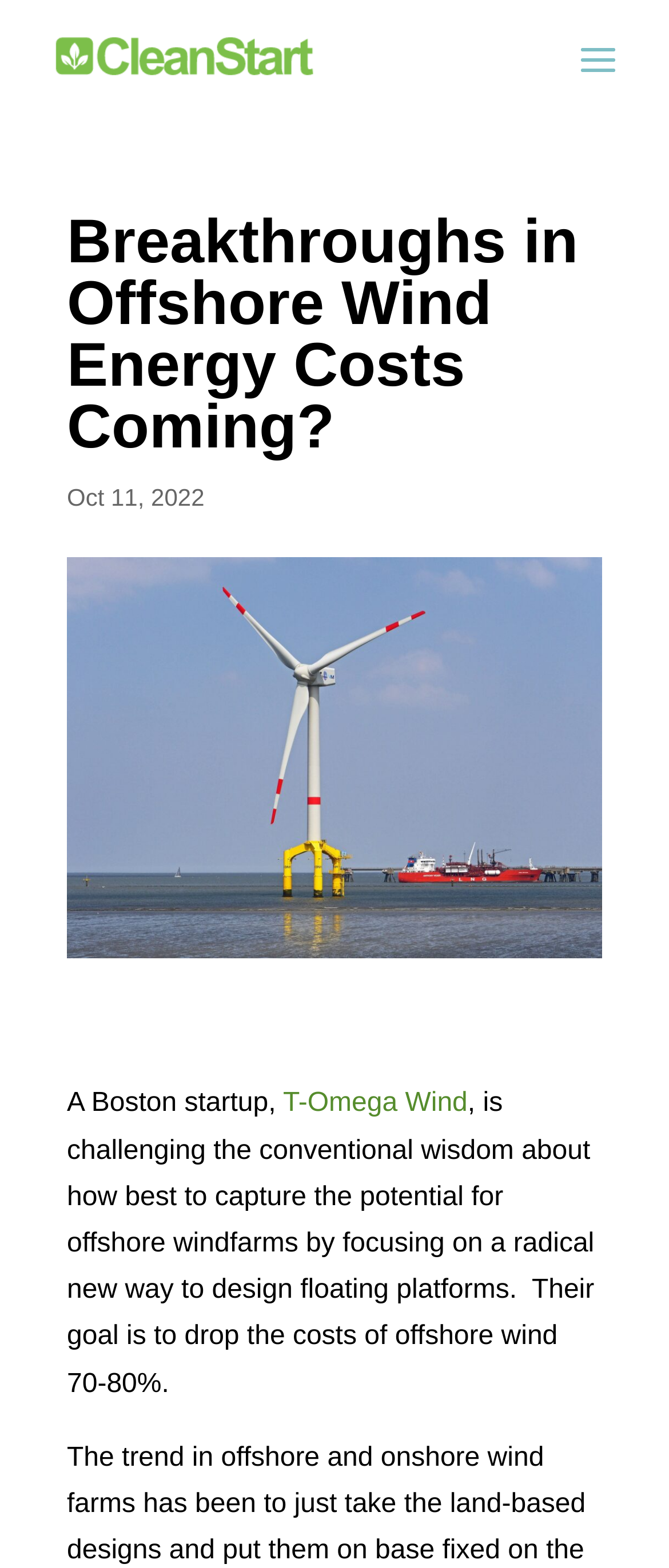Identify the bounding box for the UI element specified in this description: "aria-label="Advertisement" name="aswift_1" title="Advertisement"". The coordinates must be four float numbers between 0 and 1, formatted as [left, top, right, bottom].

None